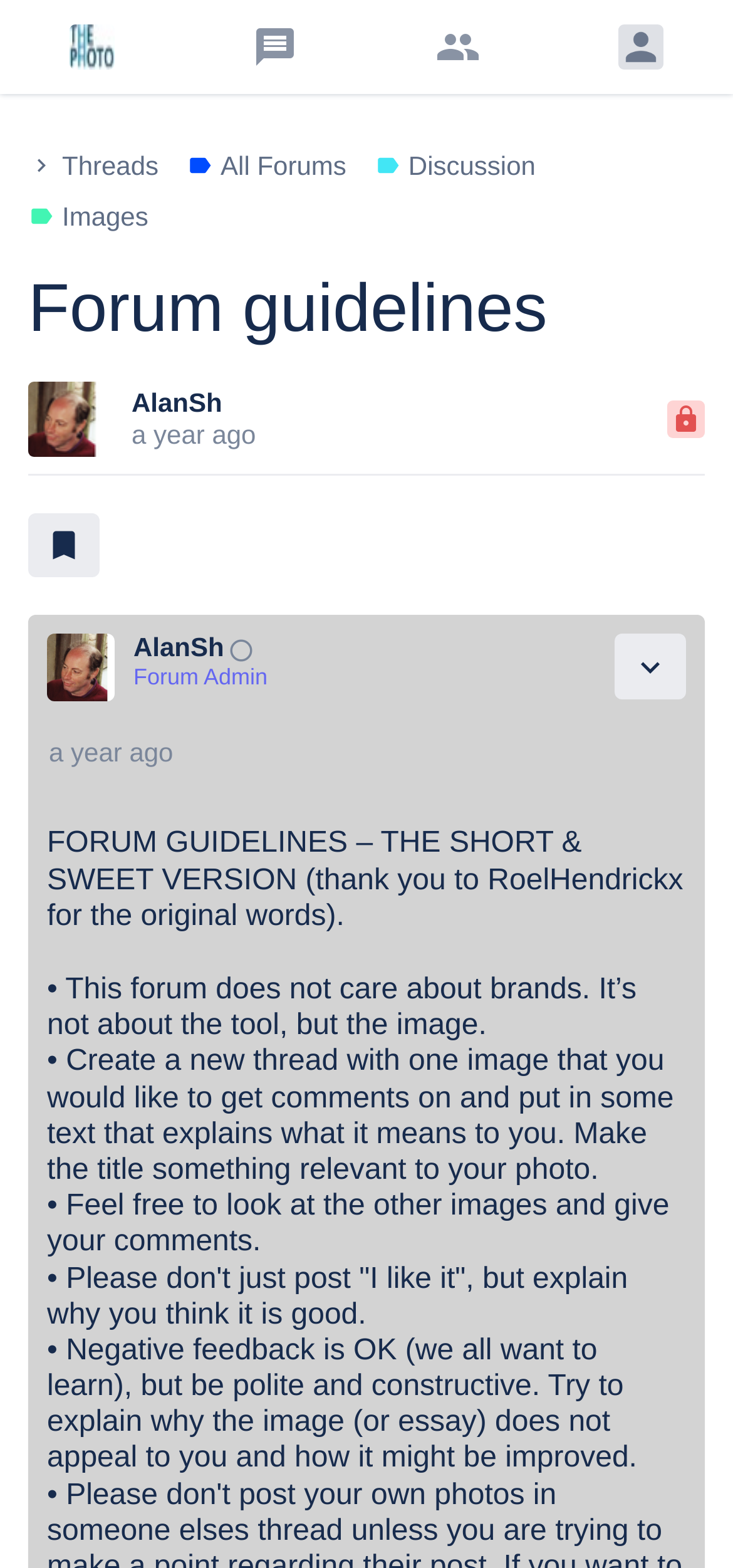Determine the coordinates of the bounding box for the clickable area needed to execute this instruction: "Subscribe to the newsletter".

None